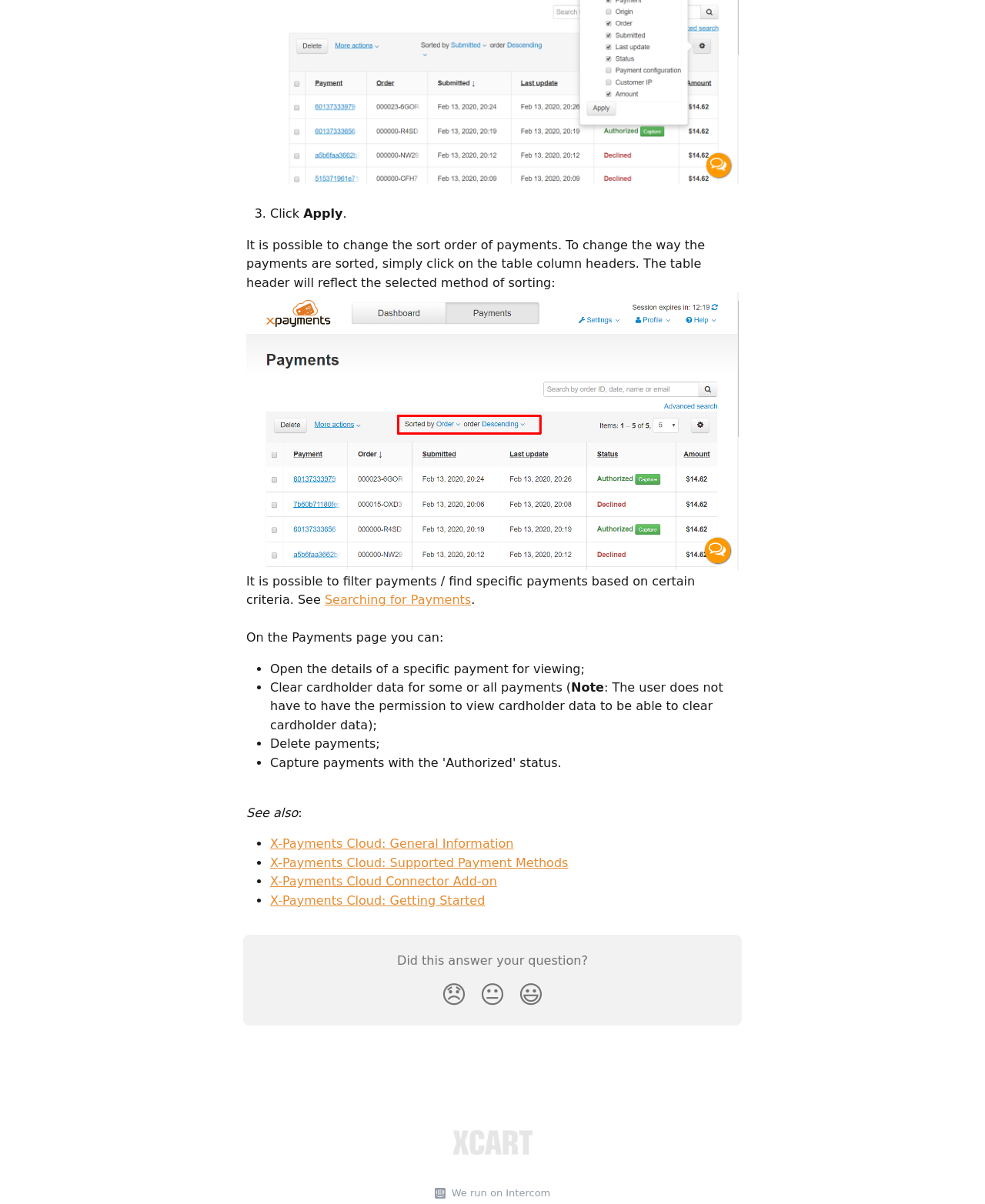Could you please study the image and provide a detailed answer to the question:
What is the purpose of the Searching for Payments link?

The Searching for Payments link is provided to enable users to find specific payments based on certain criteria. This feature allows users to filter payments and locate specific ones quickly.